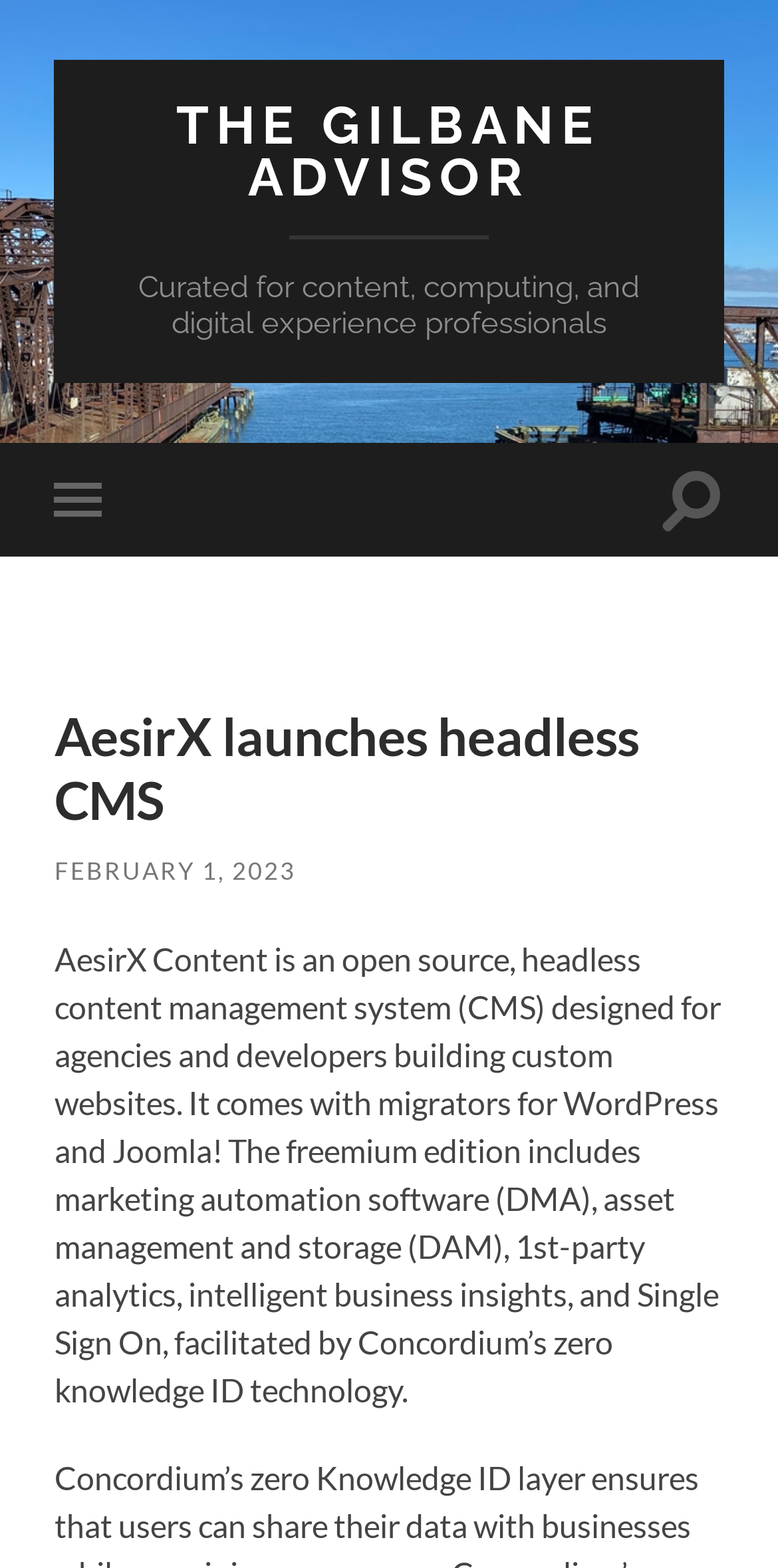Create a detailed description of the webpage's content and layout.

The webpage is about AesirX, a headless content management system (CMS). At the top-left corner, there is a link to "THE GILBANE ADVISOR". Next to it, there is a static text describing the webpage as curated for content, computing, and digital experience professionals. 

On the top-right corner, there are two buttons: "Toggle mobile menu" and "Toggle search field". Below these buttons, there is a heading that reads "AesirX launches headless CMS". 

Under the heading, there is a link to a date, "FEBRUARY 1, 2023", which is likely the publication date of the article. The main content of the webpage is a paragraph of text that describes AesirX Content, an open-source, headless CMS designed for agencies and developers building custom websites. The text also mentions the features of the freemium edition, including marketing automation software, digital asset management, 1st-party analytics, business insights, and Single Sign On.